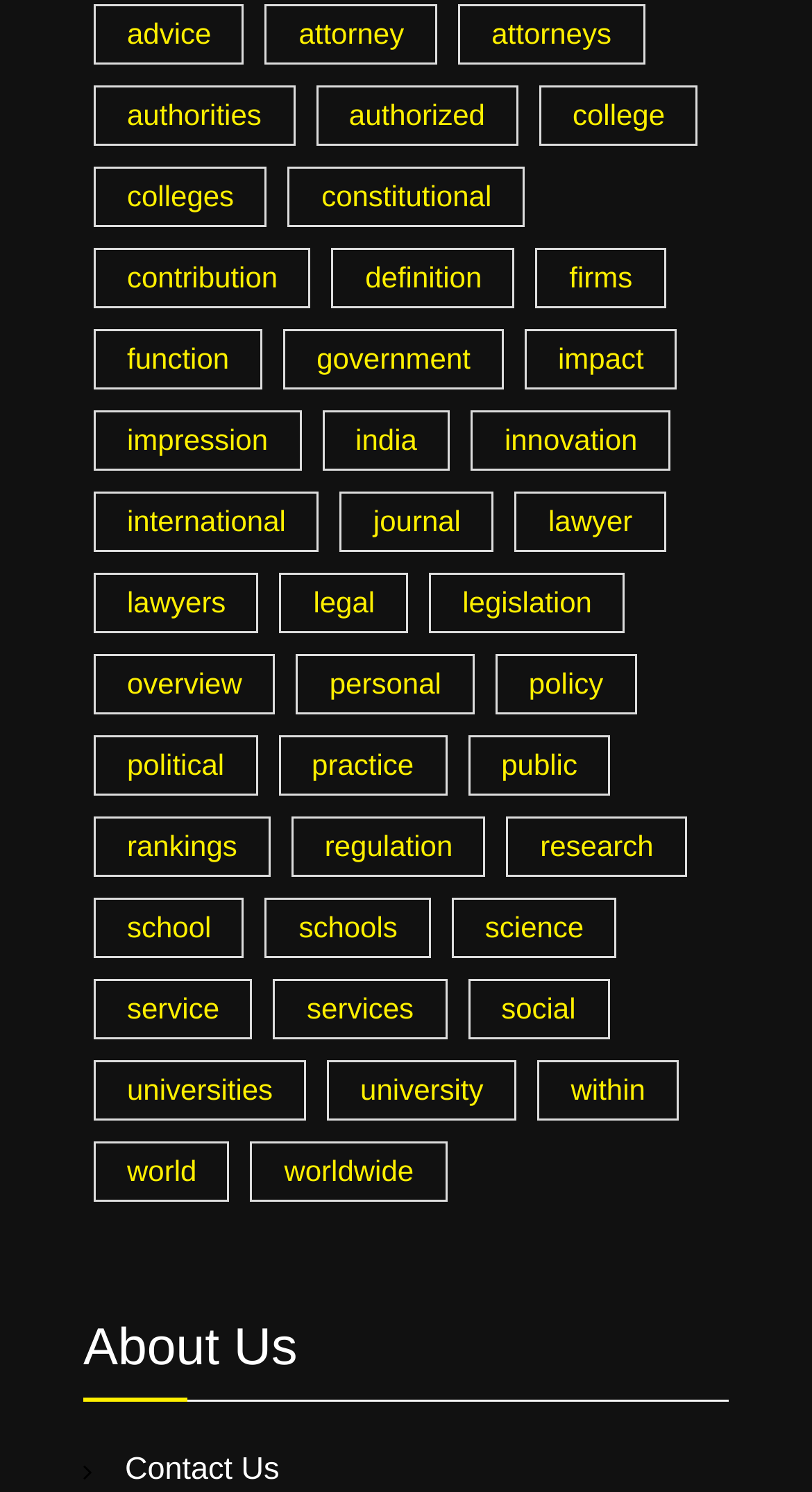How many links are there on the webpage?
Look at the image and respond with a one-word or short-phrase answer.

152